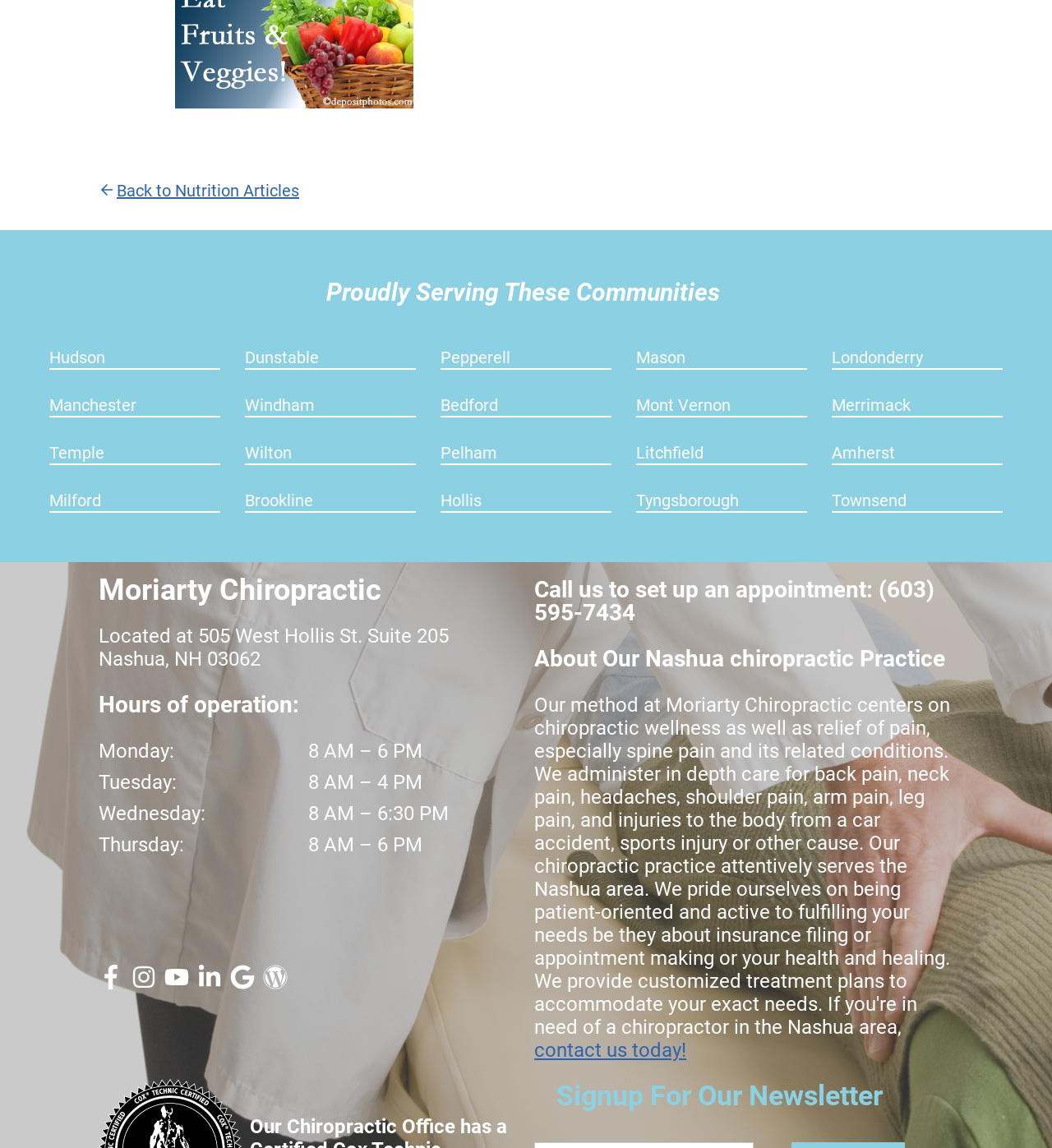Using the information in the image, give a comprehensive answer to the question: 
How many communities are served by the chiropractic practice?

I found the number of communities served by the chiropractic practice by counting the number of link elements with community names, such as 'Hudson', 'Dunstable', etc. located at various positions on the webpage.